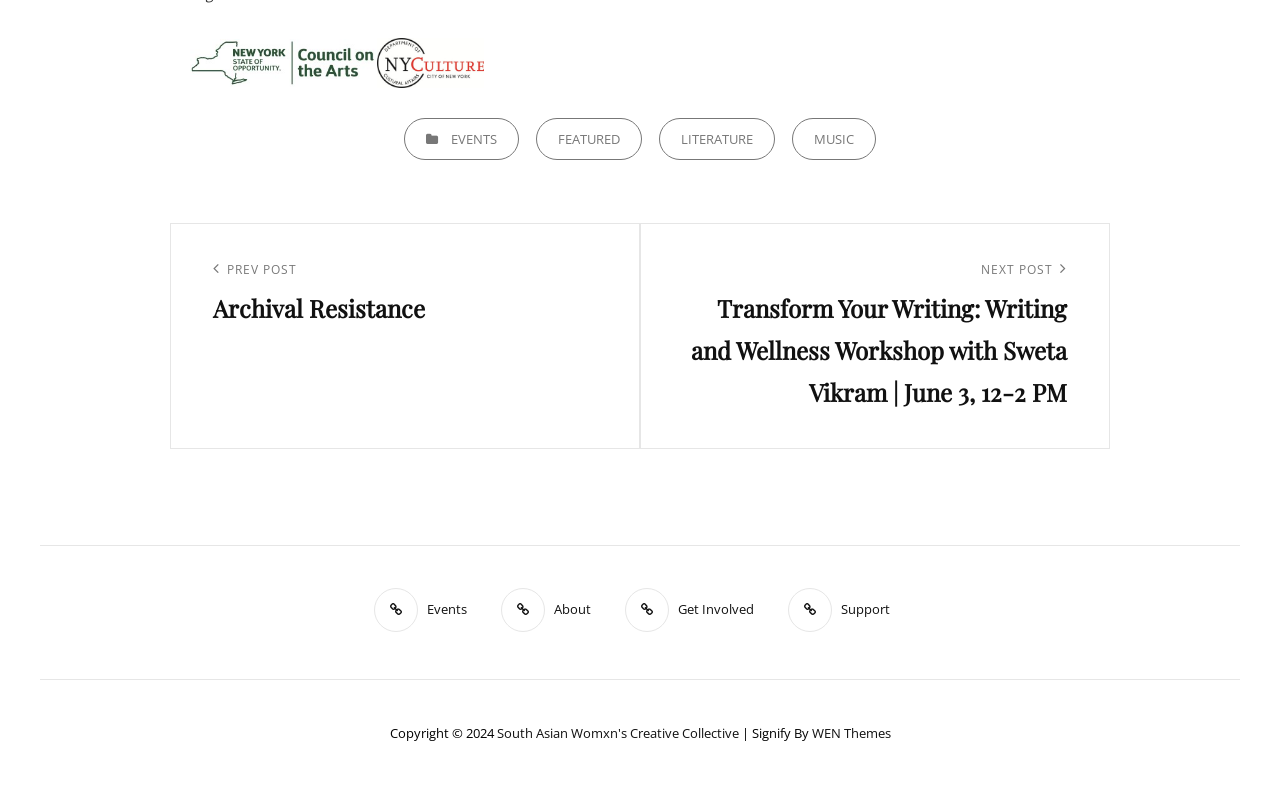What is the title of the previous post?
Give a one-word or short-phrase answer derived from the screenshot.

Archival Resistance